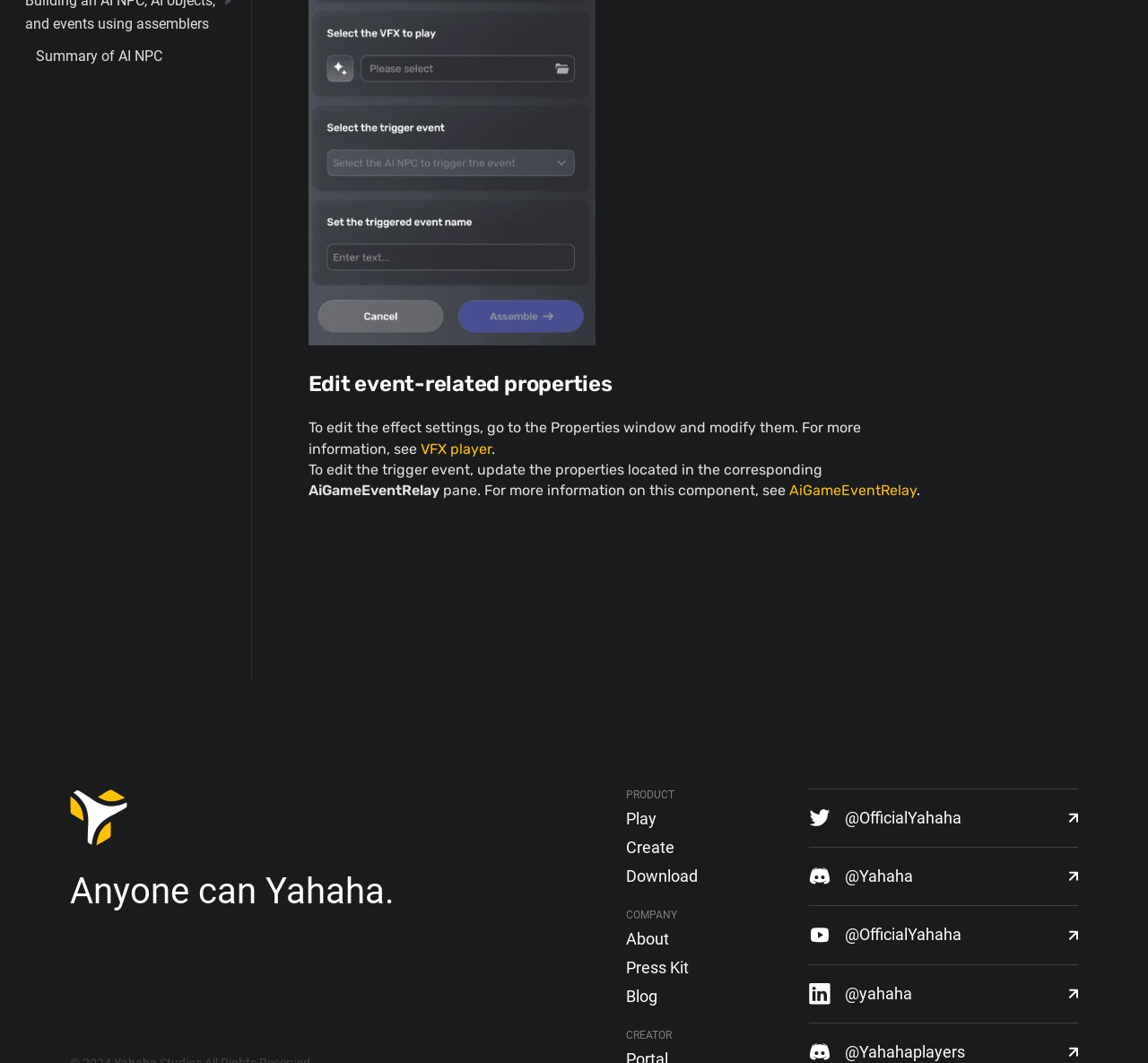Given the element description Sports, identify the bounding box coordinates for the UI element on the webpage screenshot. The format should be (top-left x, top-left y, bottom-right x, bottom-right y), with values between 0 and 1.

None